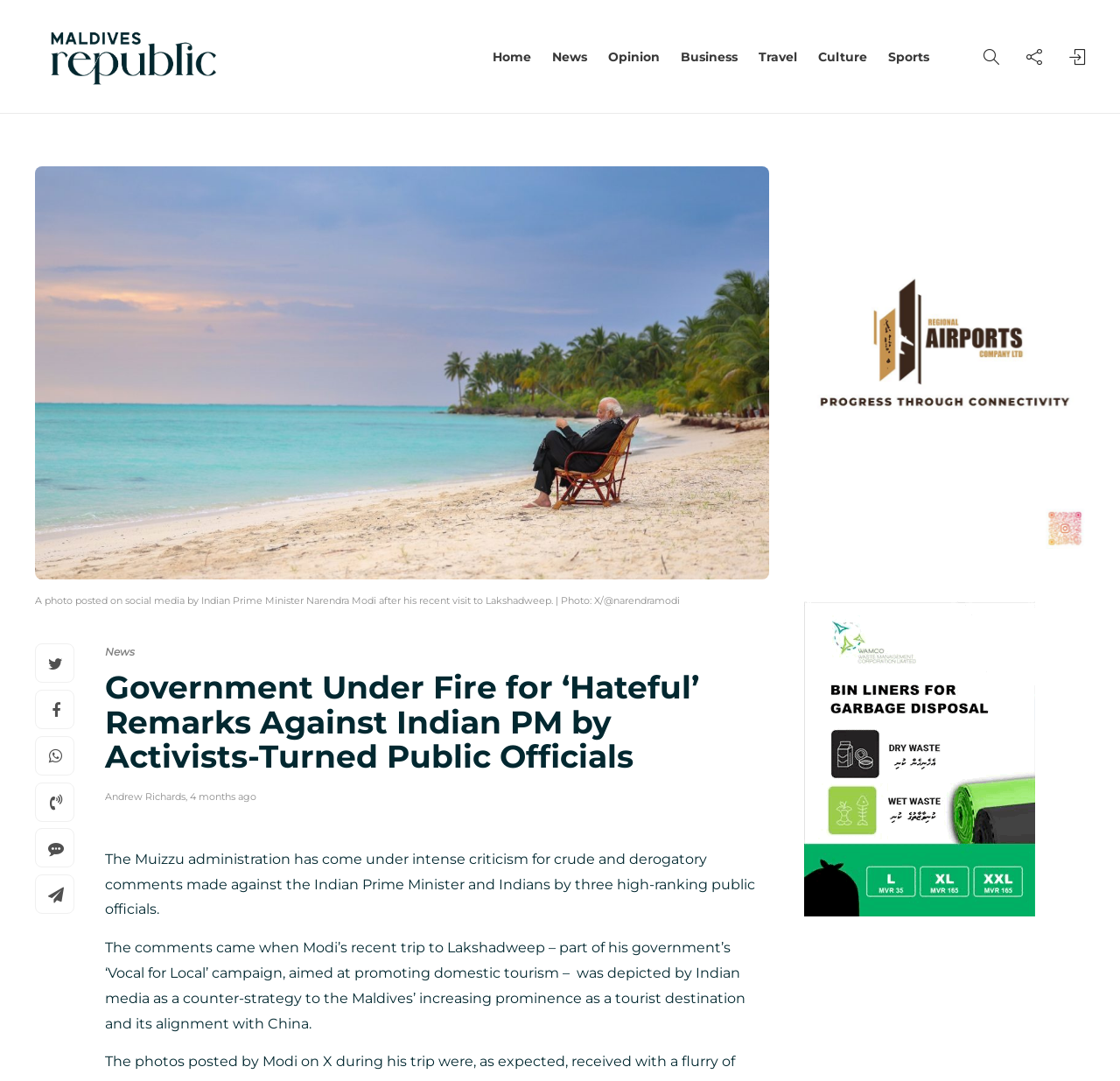Provide a one-word or short-phrase answer to the question:
How long ago was the main article published?

4 months ago